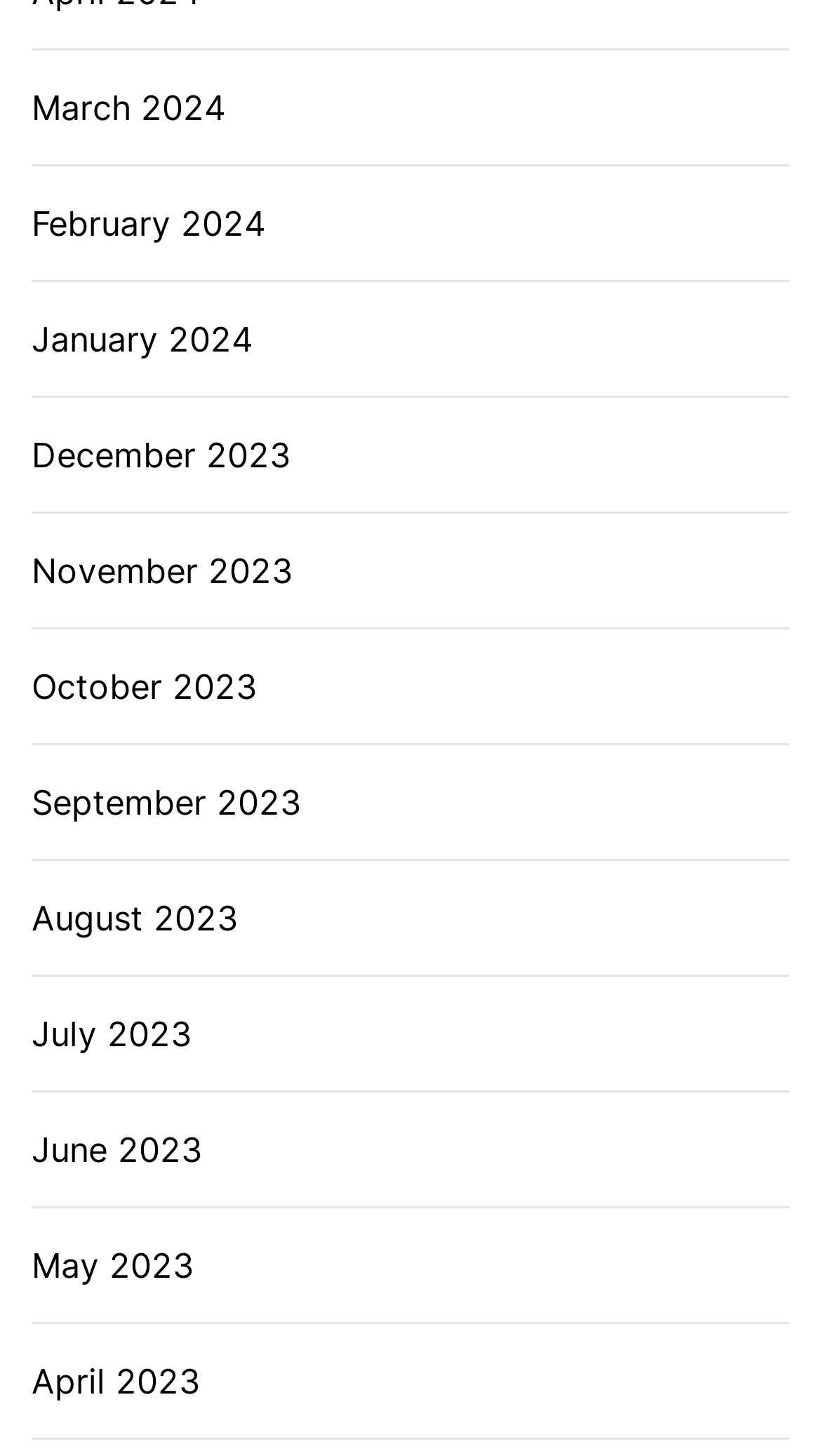Show the bounding box coordinates for the element that needs to be clicked to execute the following instruction: "Access December 2023". Provide the coordinates in the form of four float numbers between 0 and 1, i.e., [left, top, right, bottom].

[0.038, 0.295, 0.354, 0.33]